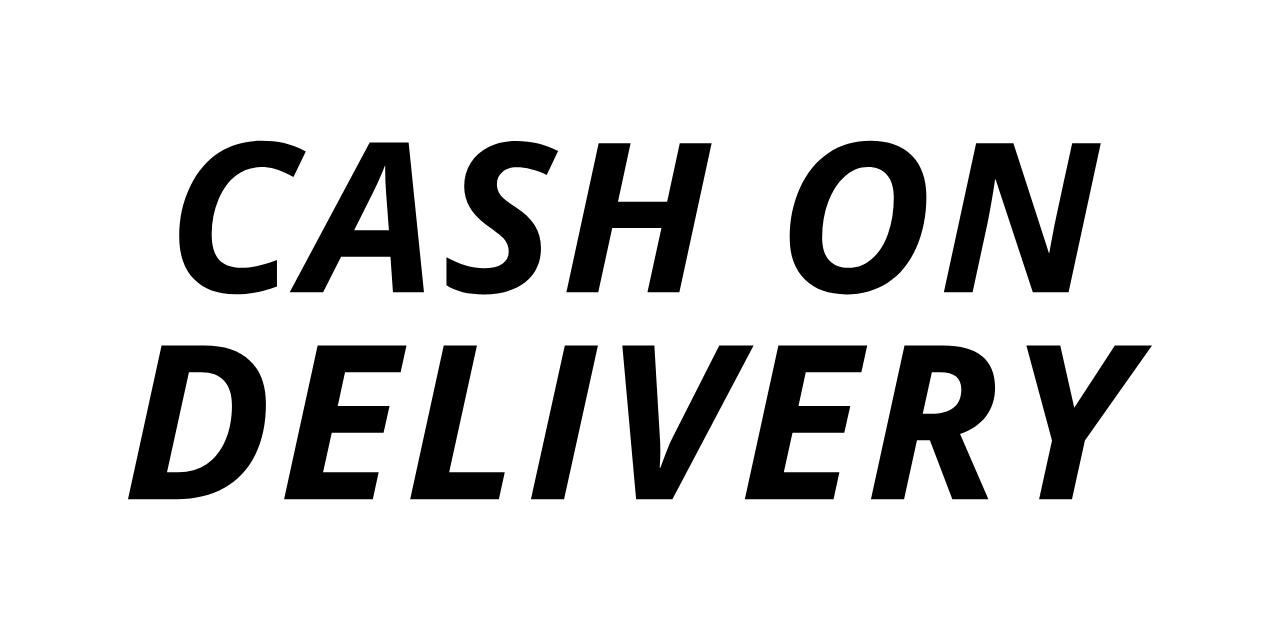Break down the image into a detailed narrative.

The image prominently displays the phrase "CASH ON DELIVERY" in bold, dynamic typography. The text is set against a simple, clean background, emphasizing its importance and making it easy to read. This visual communication suggests a payment method available for transactions, particularly emphasizing convenience and immediacy for customers who prefer to pay at the time of delivery. The use of strong lettering and clear contrast effectively conveys a straightforward message aimed at encouraging consumer confidence in purchasing products with secure payment options.